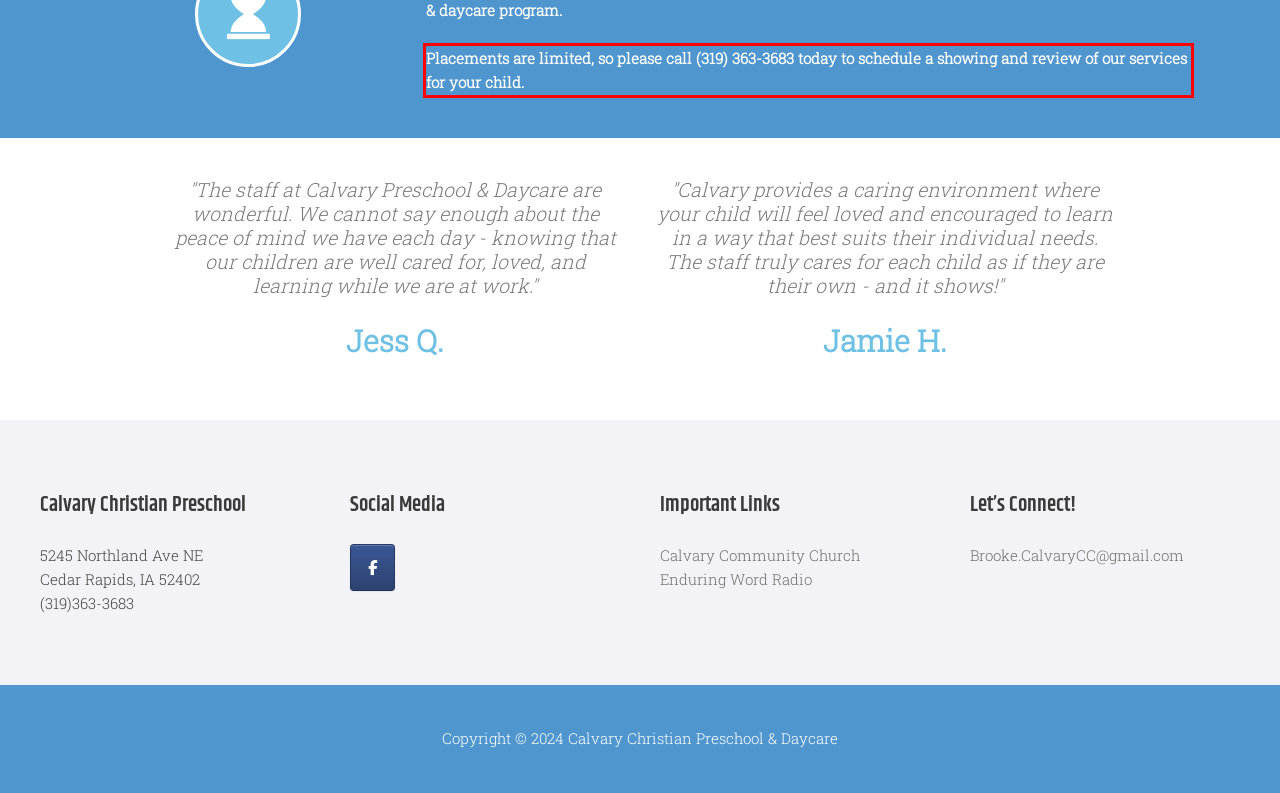Please identify and extract the text from the UI element that is surrounded by a red bounding box in the provided webpage screenshot.

Placements are limited, so please call (319) 363-3683 today to schedule a showing and review of our services for your child.